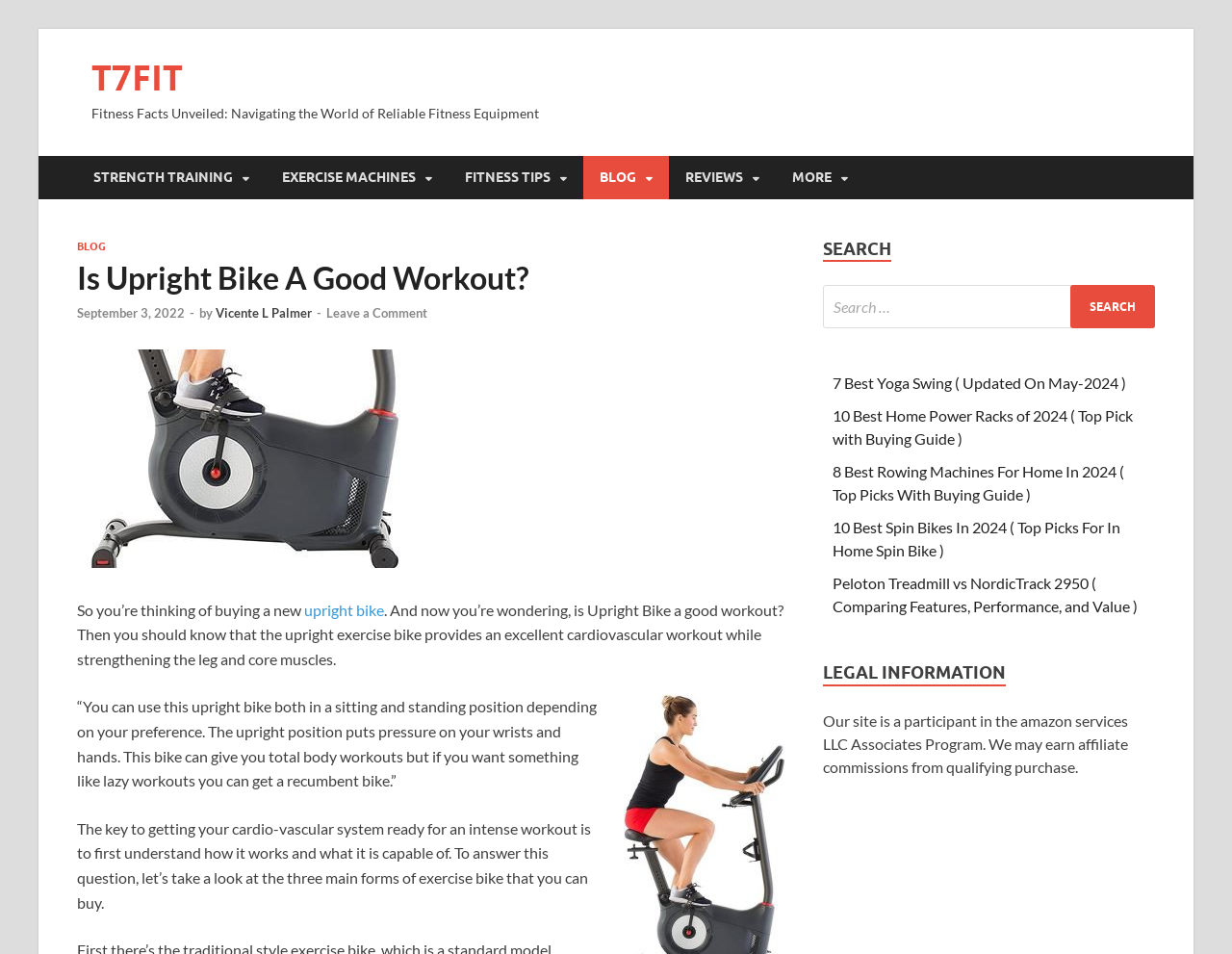Please identify and generate the text content of the webpage's main heading.

Is Upright Bike A Good Workout?